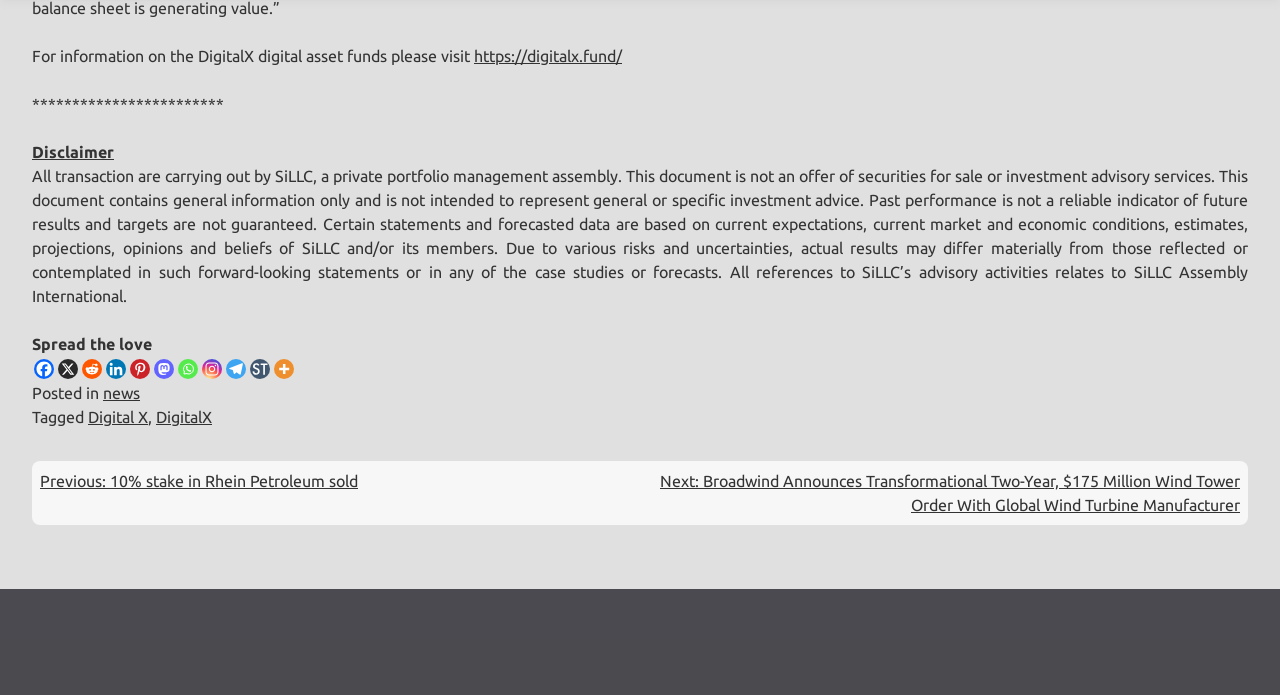Please specify the bounding box coordinates for the clickable region that will help you carry out the instruction: "Visit DigitalX digital asset funds website".

[0.37, 0.068, 0.486, 0.094]